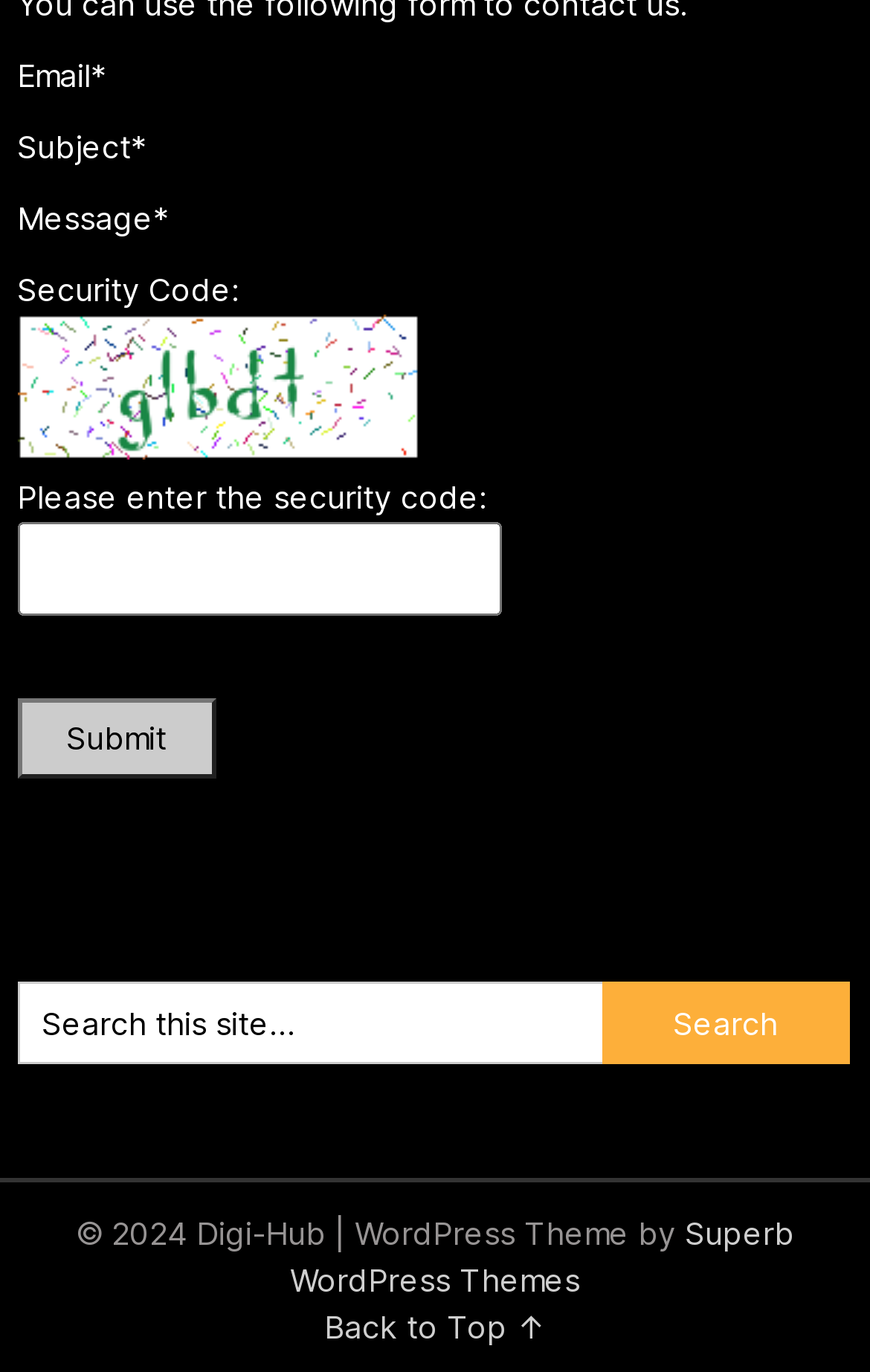Respond with a single word or phrase for the following question: 
What is the purpose of the security code?

To verify identity